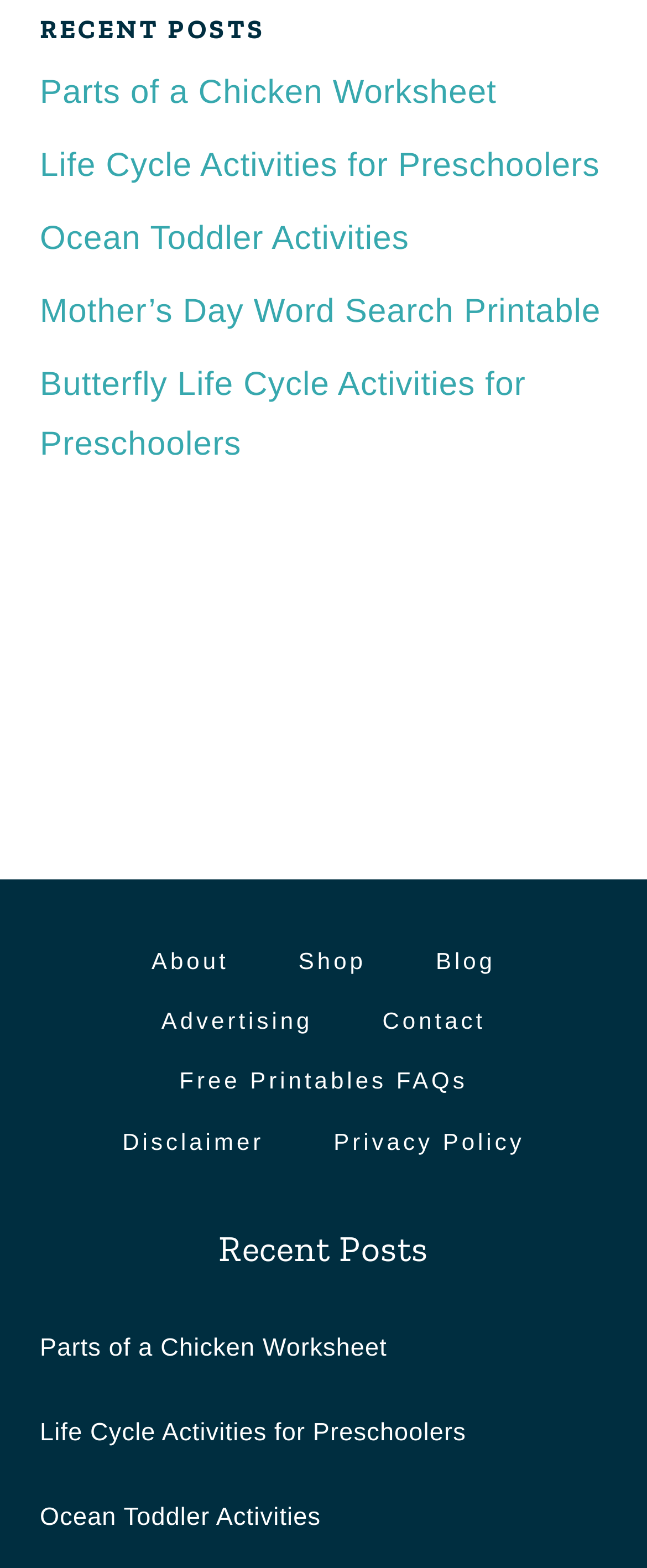Please provide a comprehensive response to the question based on the details in the image: Is there an image associated with the 'human body activities for early learning' post?

I looked at the link 'human body activities for early learning' and found that it has an associated image with the same name.